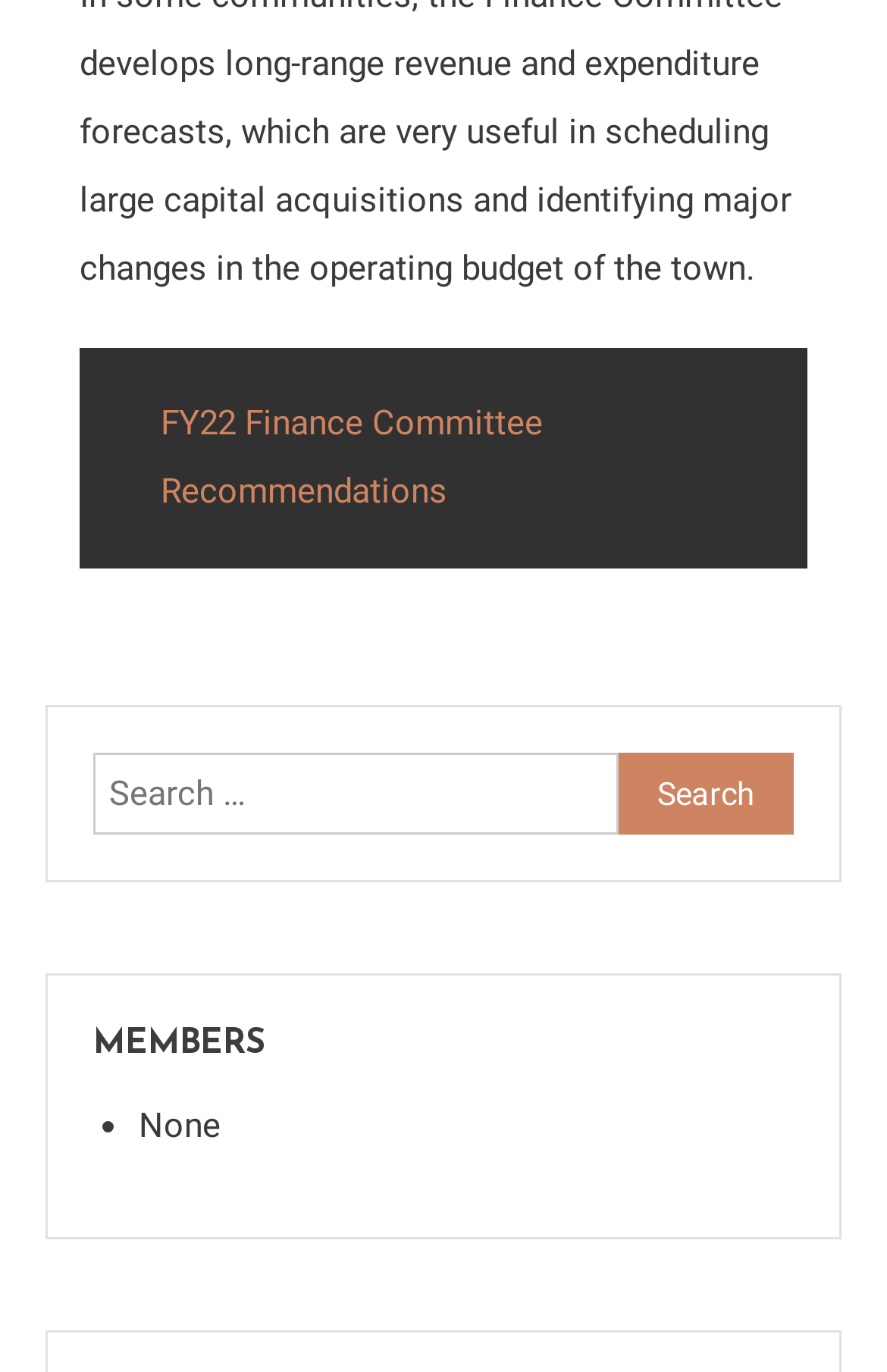Based on the provided description, "parent_node: Search for: value="Search"", find the bounding box of the corresponding UI element in the screenshot.

[0.697, 0.549, 0.895, 0.608]